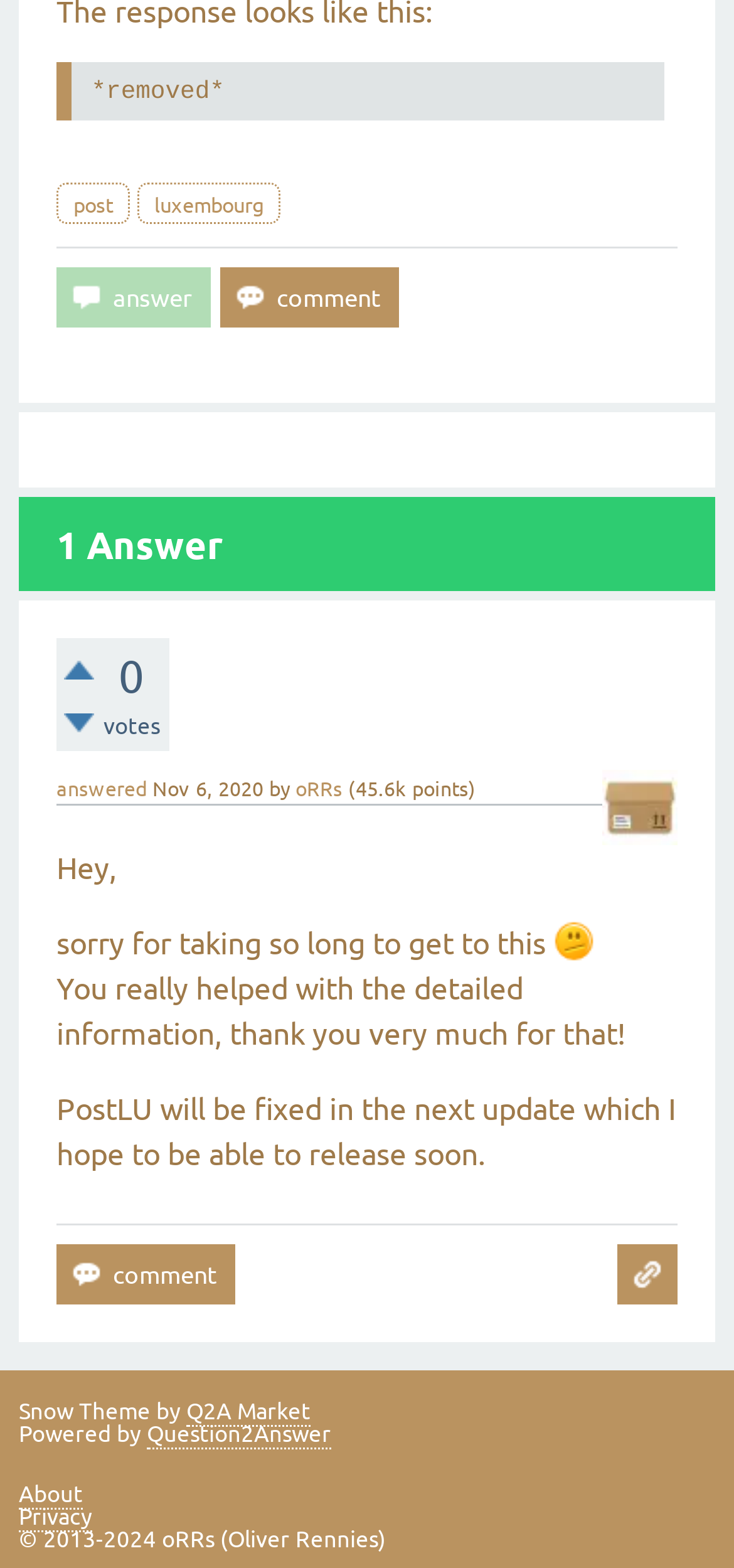Given the description "Q2A Market", determine the bounding box of the corresponding UI element.

[0.254, 0.89, 0.423, 0.91]